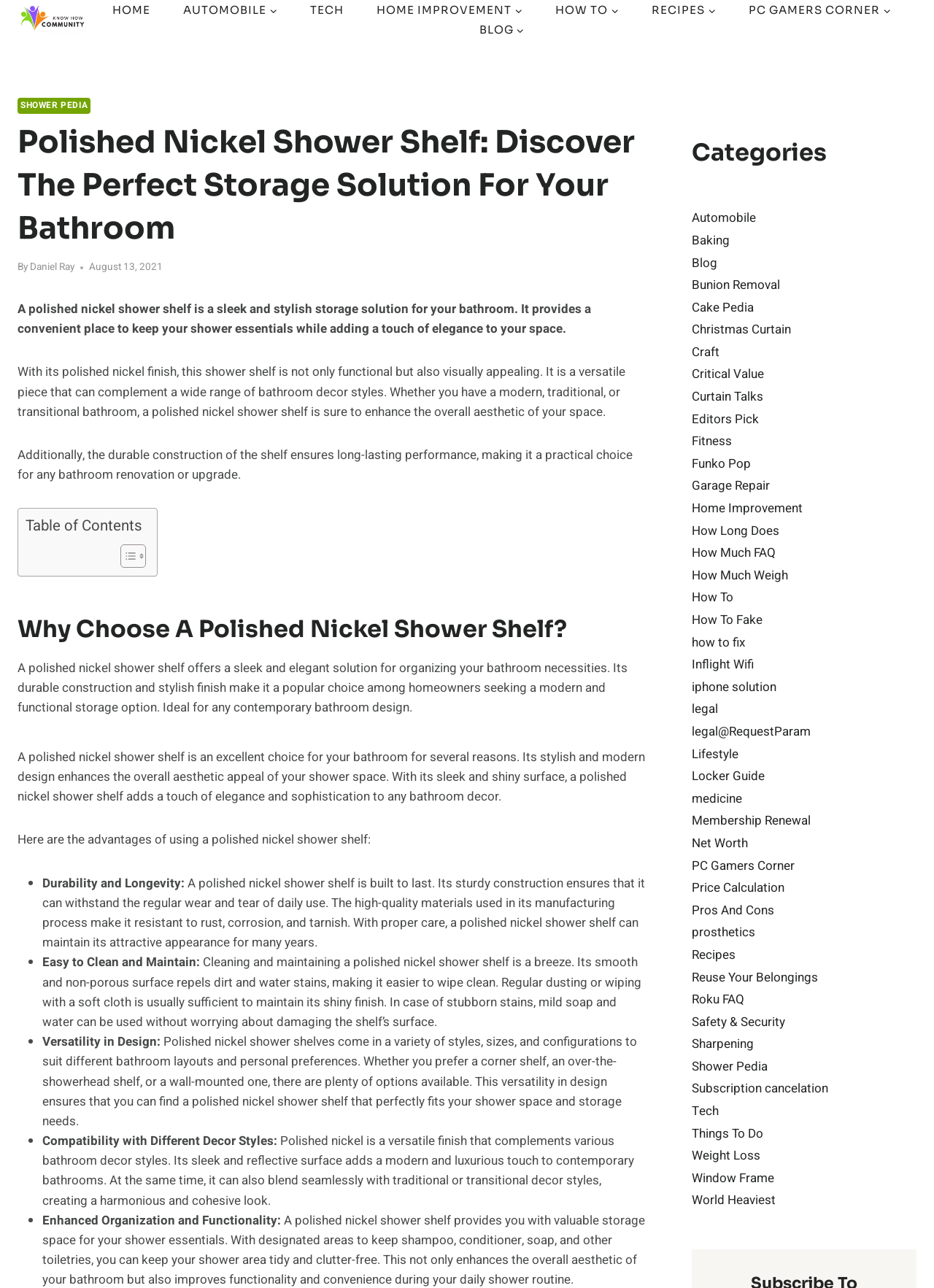Could you specify the bounding box coordinates for the clickable section to complete the following instruction: "Click the 'HOME IMPROVEMENT' link"?

[0.386, 0.0, 0.577, 0.015]